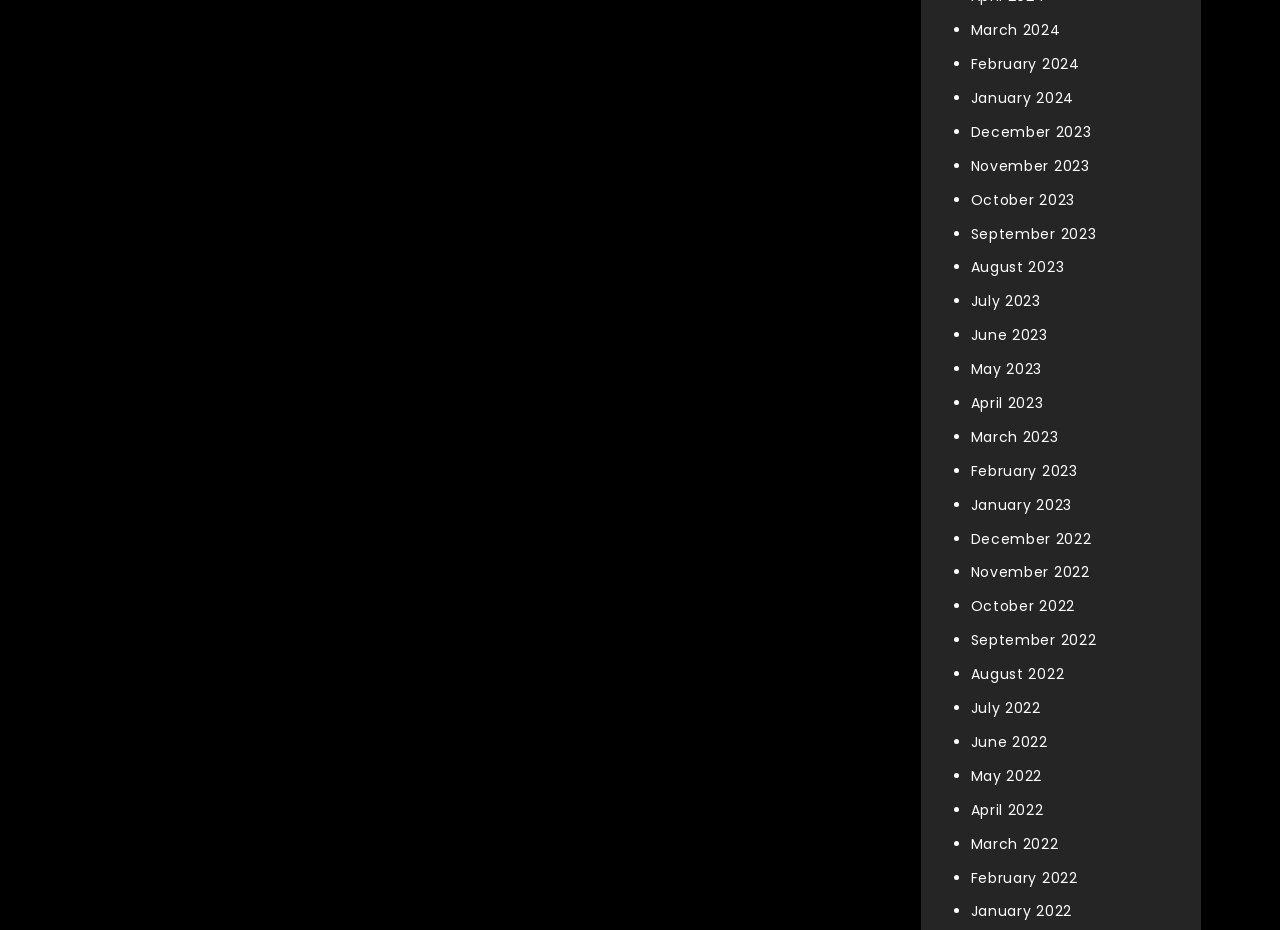Determine the bounding box coordinates of the clickable element to achieve the following action: 'View January 2022'. Provide the coordinates as four float values between 0 and 1, formatted as [left, top, right, bottom].

[0.758, 0.969, 0.837, 0.991]